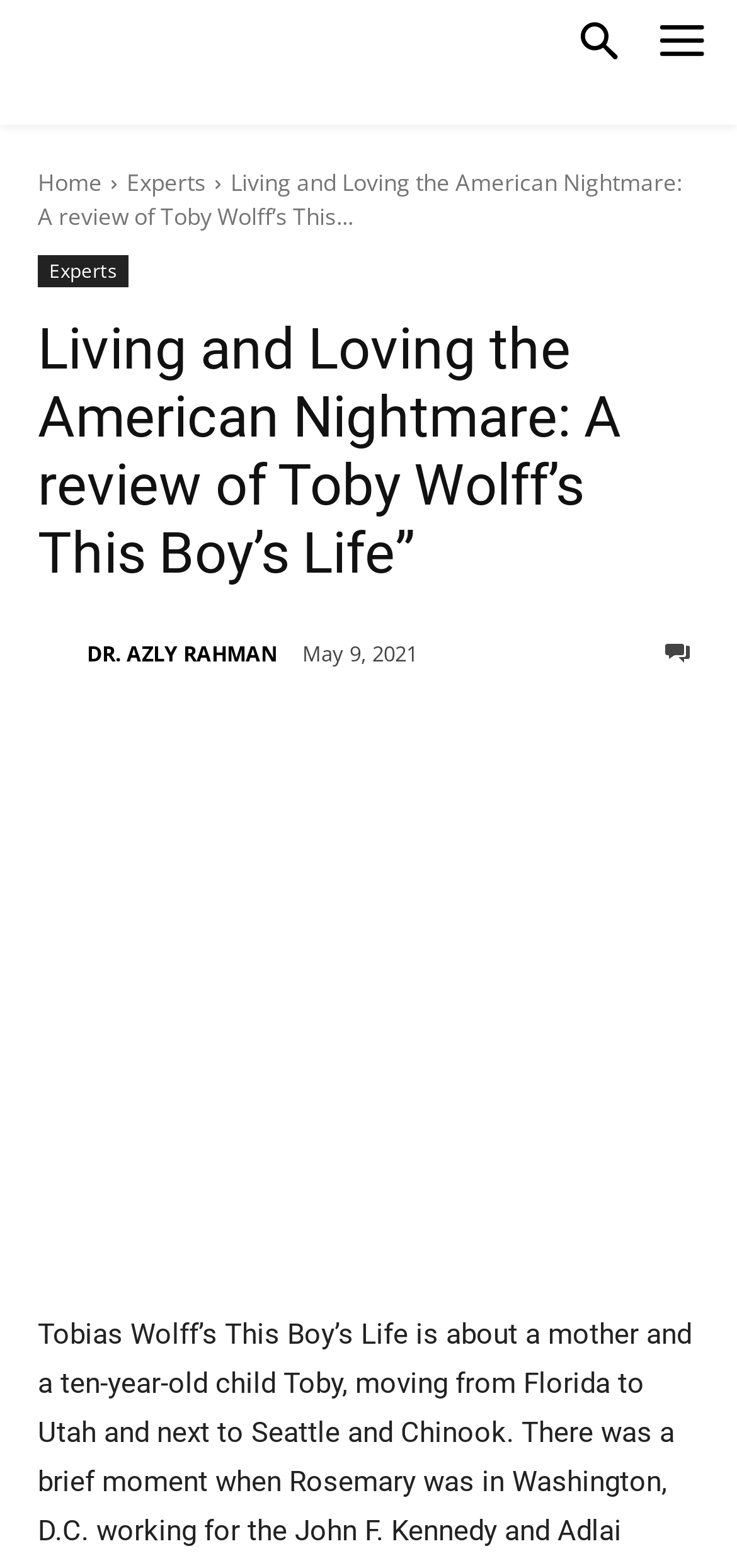Who is the author of the book being reviewed?
Please utilize the information in the image to give a detailed response to the question.

I determined the answer by looking at the heading element 'Living and Loving the American Nightmare: A review of Toby Wolff’s This Boy’s Life”' which mentions the author's name as Toby Wolff.